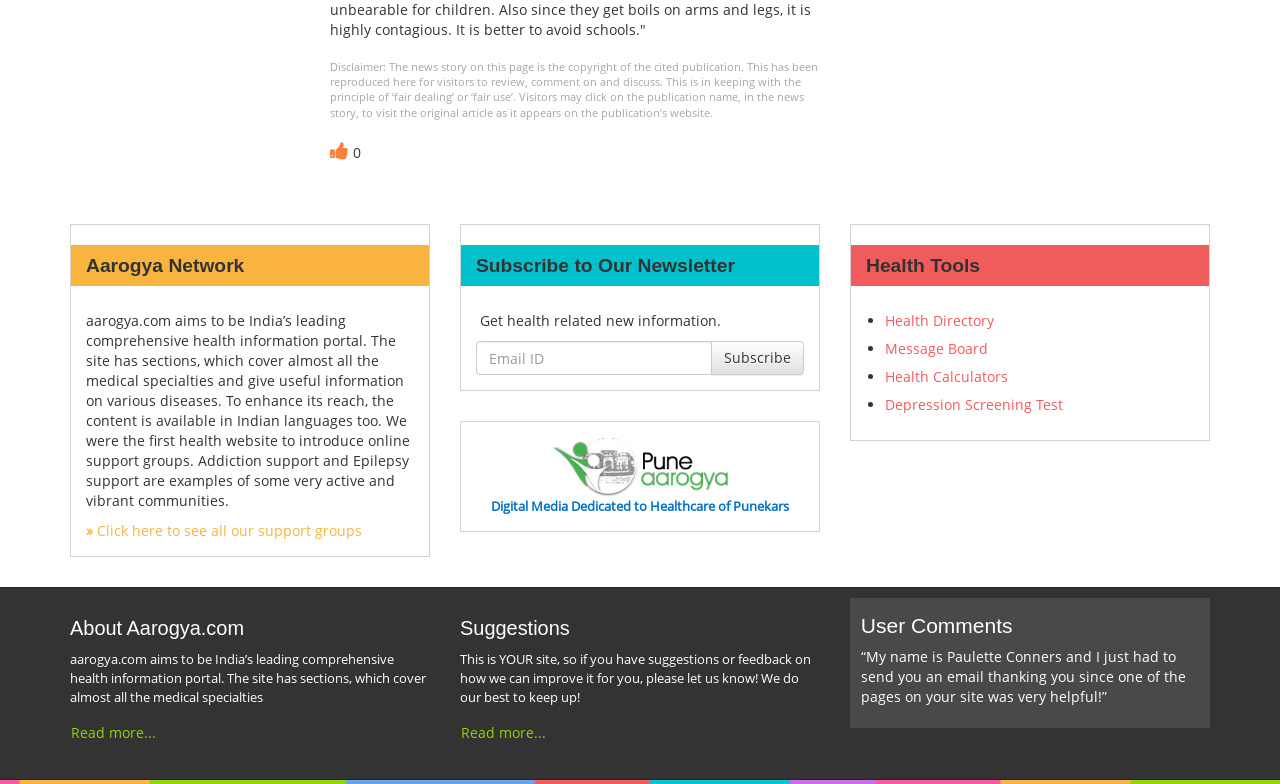Determine the bounding box coordinates of the clickable region to execute the instruction: "Click on the 'Health Directory' link". The coordinates should be four float numbers between 0 and 1, denoted as [left, top, right, bottom].

[0.691, 0.397, 0.777, 0.421]